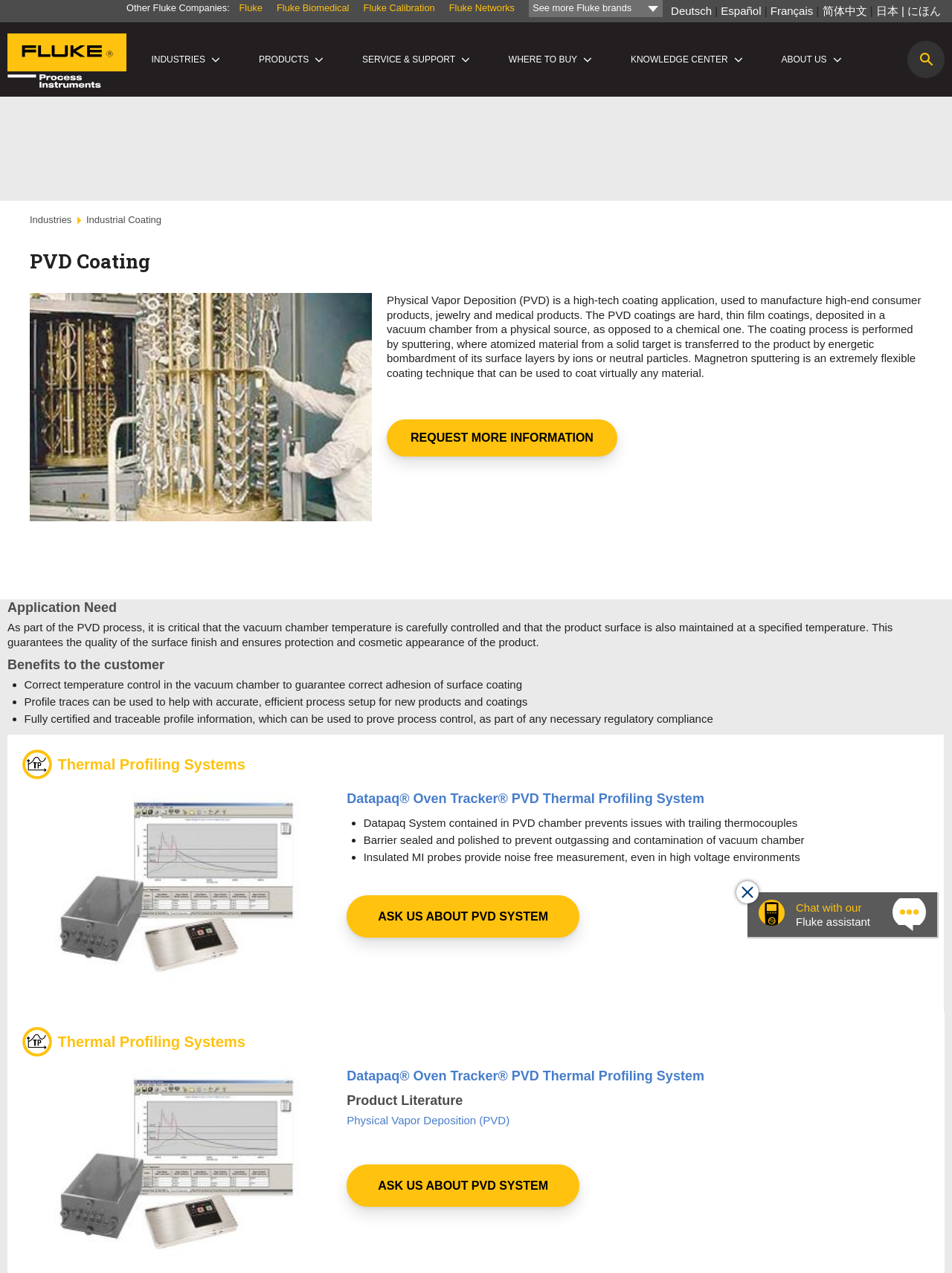Give an extensive and precise description of the webpage.

This webpage is about temperature monitoring in the Physical Vapor Deposition (PVD) coating process, specifically highlighting the importance of correct adhesion of surface coating. At the top, there are language selection links, including Deutsch, Español, Français, 简体中文, and 日本. Below these links, there is a navigation menu with links to Home, Fluke Process Instruments, INDUSTRIES, PRODUCTS, SERVICE & SUPPORT, WHERE TO BUY, KNOWLEDGE CENTER, and ABOUT US.

On the left side, there is a section with links to other Fluke companies, including Fluke, Fluke Biomedical, Fluke Calibration, and Fluke Networks. A search textbox is located at the top right corner.

The main content of the webpage is divided into sections. The first section has a heading "PVD Coating" and an image. Below the image, there is a descriptive text about PVD coating, explaining the process and its applications.

The next section has a heading "At a Glance" and is divided into three columns: "Application Need", "Benefits to the customer", and "Resources". The "Application Need" section explains the importance of temperature control in the PVD process. The "Benefits to the customer" section lists three benefits, including correct temperature control, profile traces for process setup, and fully certified and traceable profile information.

The following section is about Thermal Profiling Systems, with a heading and an image. Below the image, there is a link to the Datapaq Oven Tracker PVD Thermal Profiling System, which is described in more detail, including its features and benefits.

There are two more sections with similar content, including links to product literature and a call-to-action to ask about the PVD system. At the bottom right corner, there is a chat window with a Fluke assistant.